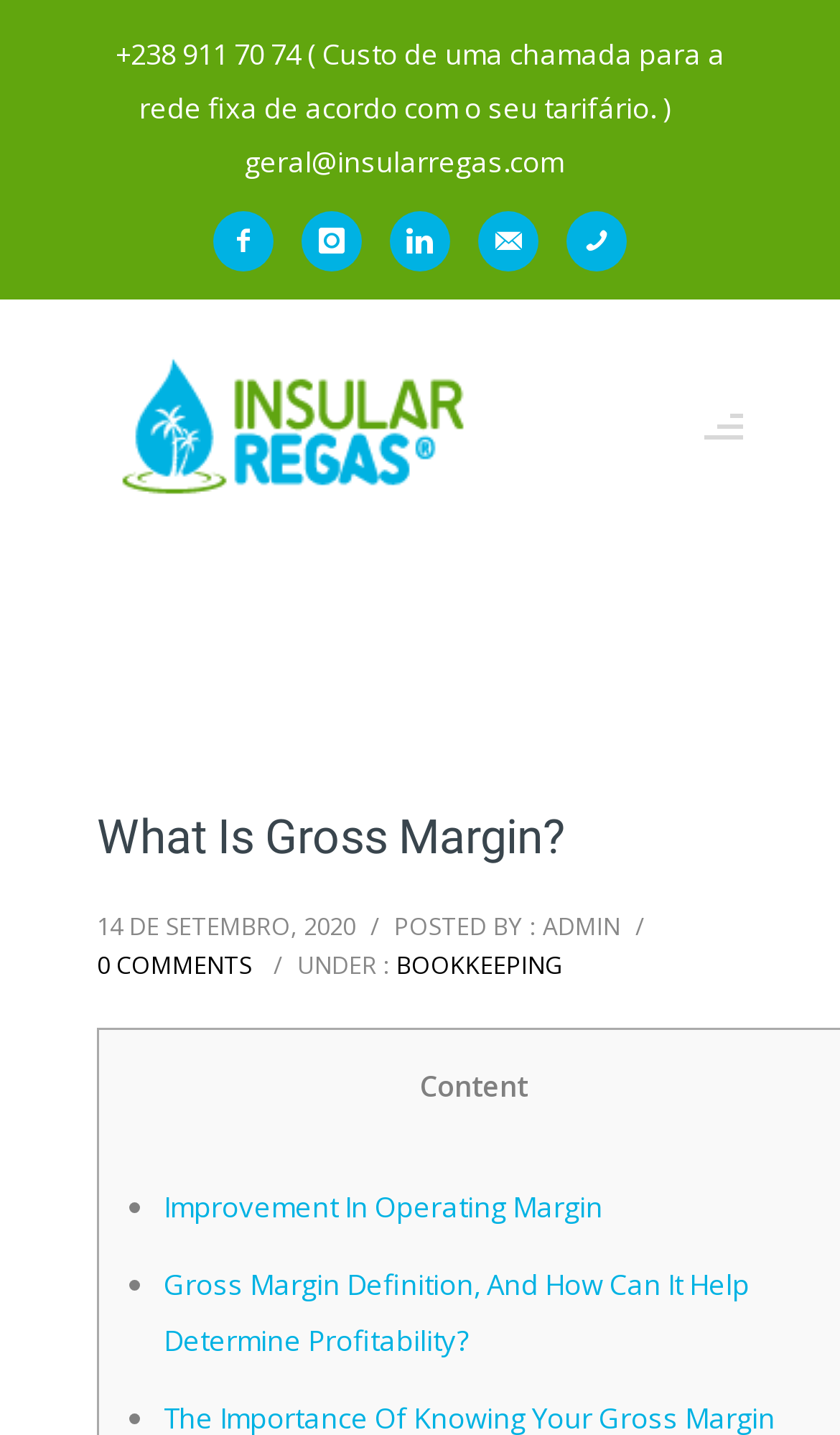Identify the bounding box coordinates of the section that should be clicked to achieve the task described: "Visit the Insular Regas homepage".

[0.115, 0.246, 0.579, 0.351]